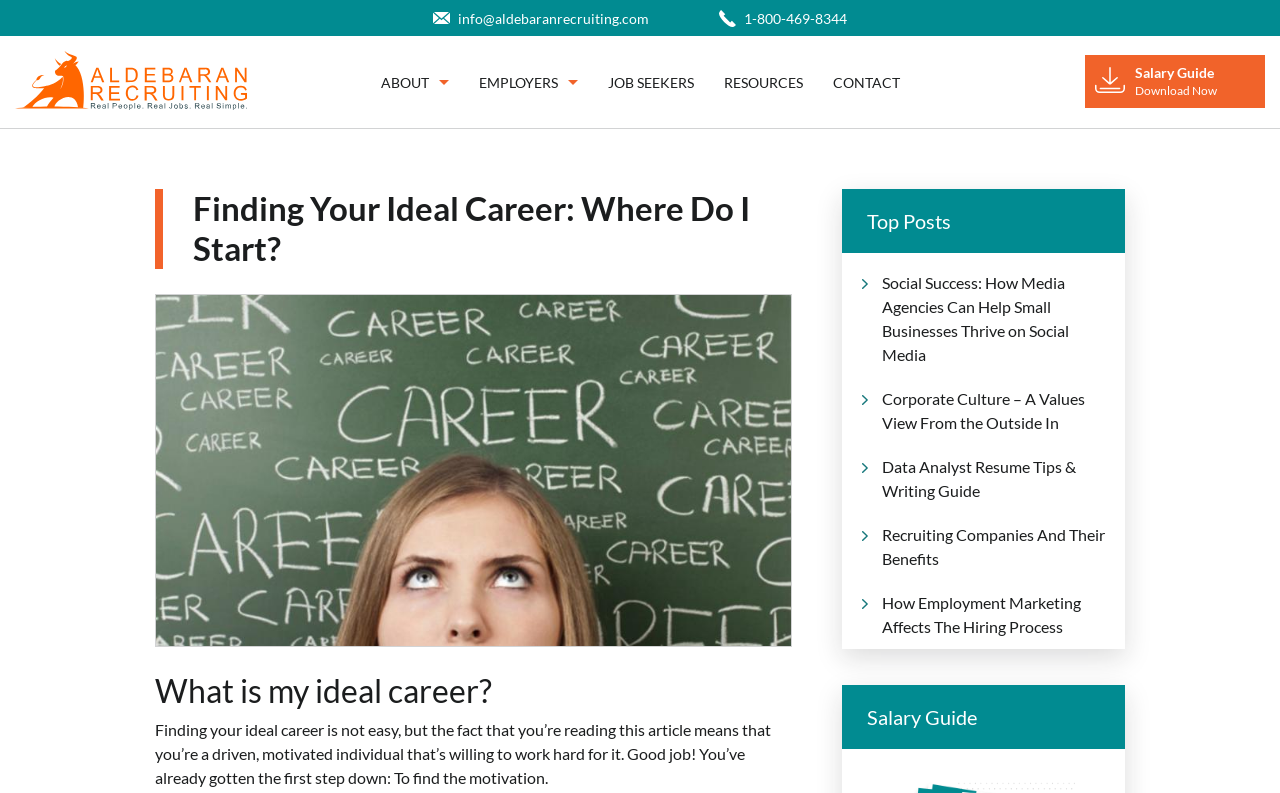Determine the webpage's heading and output its text content.

Finding Your Ideal Career: Where Do I Start?